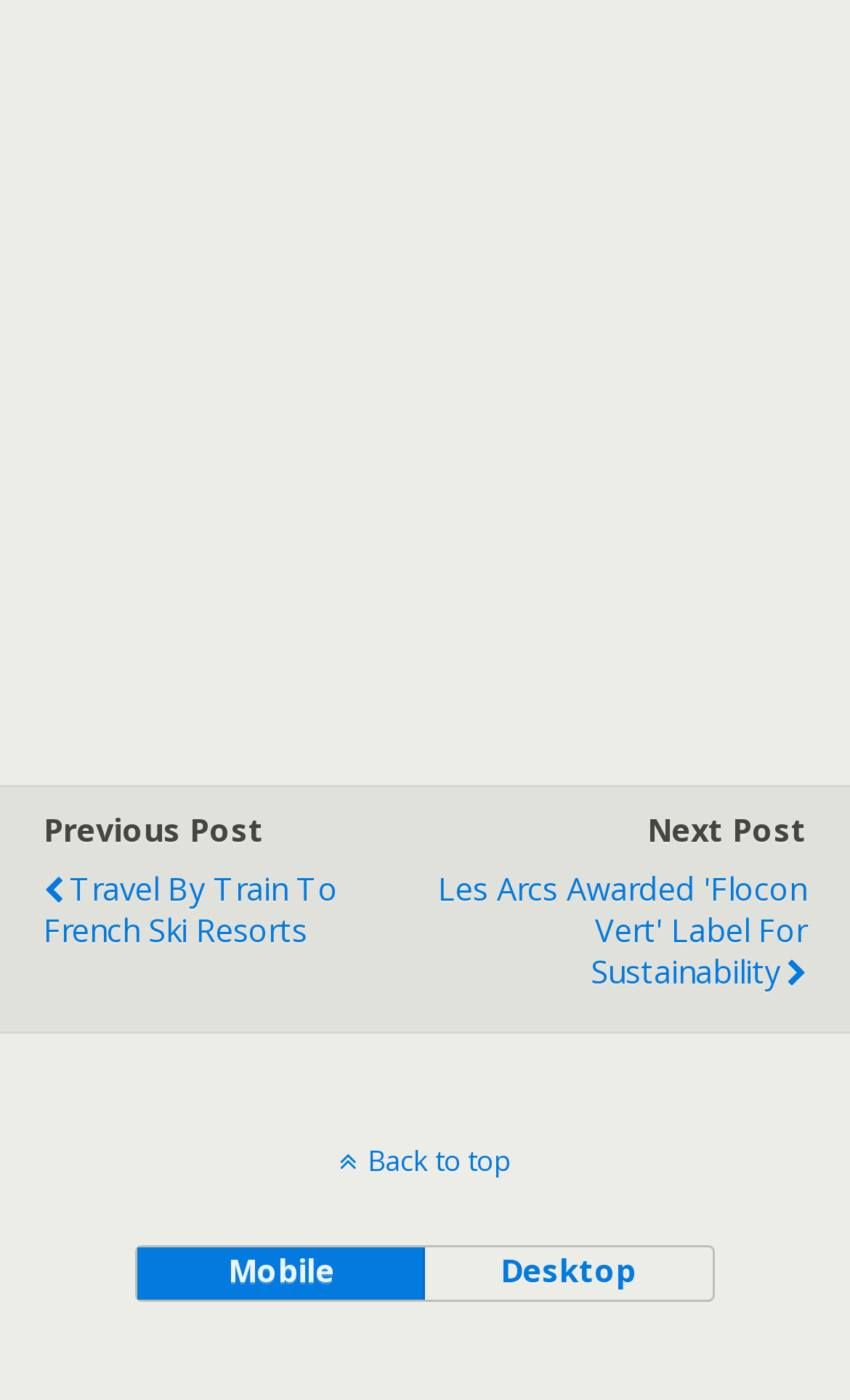Given the following UI element description: "Back to top", find the bounding box coordinates in the webpage screenshot.

[0.0, 0.815, 1.0, 0.843]